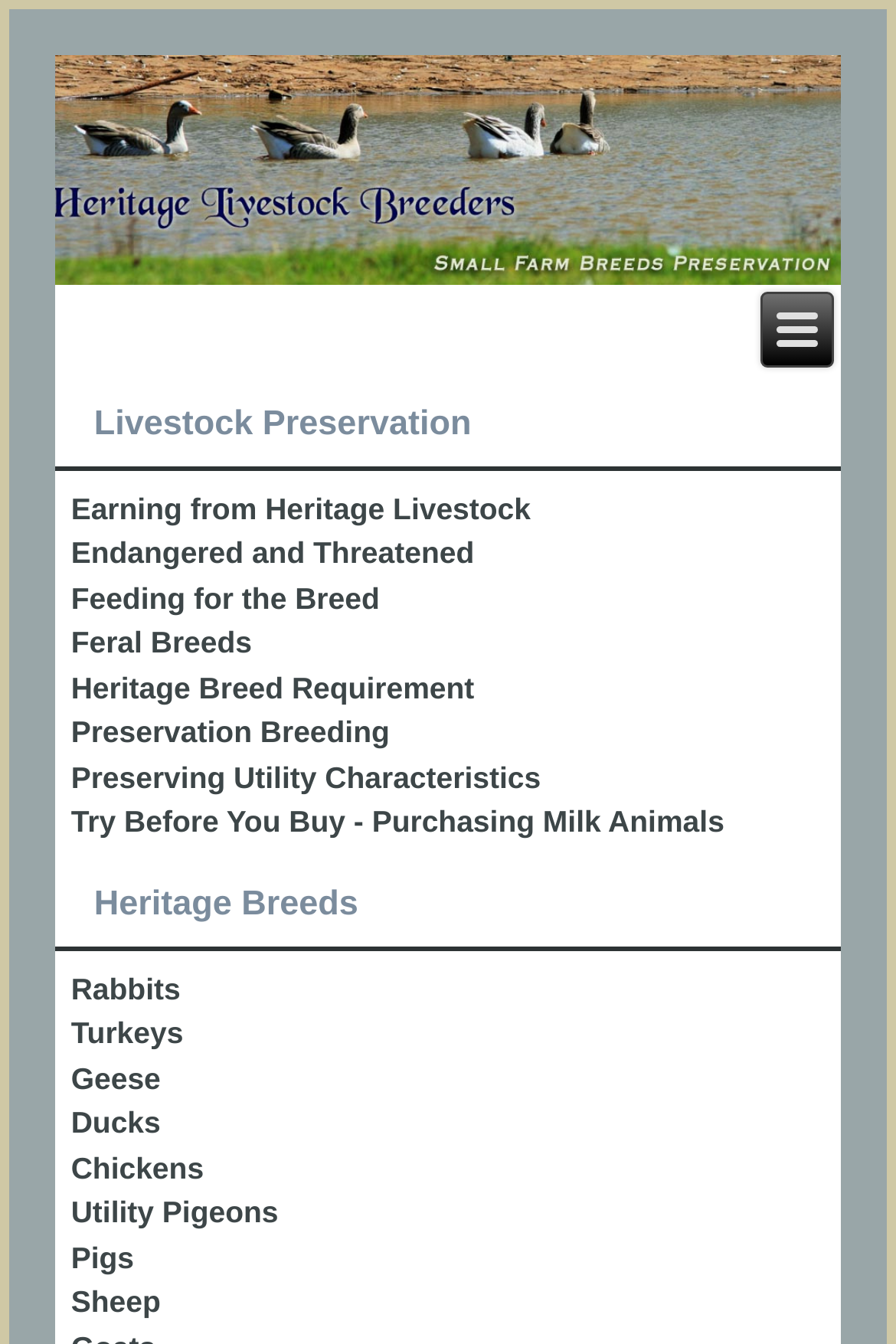How many heritage breeds are listed?
Based on the screenshot, respond with a single word or phrase.

9